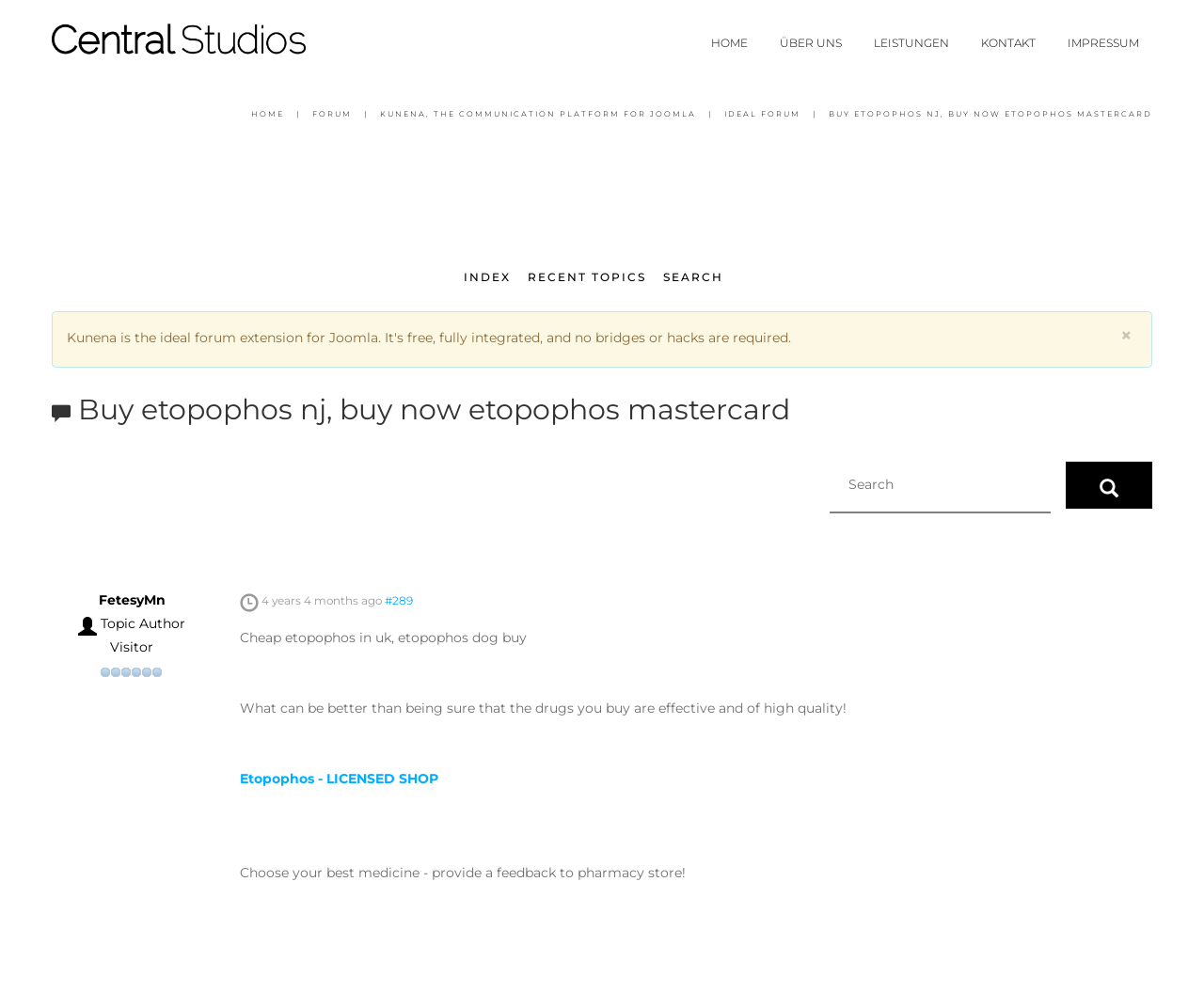Please mark the bounding box coordinates of the area that should be clicked to carry out the instruction: "Click on the 'FORUM' link".

[0.259, 0.11, 0.292, 0.12]